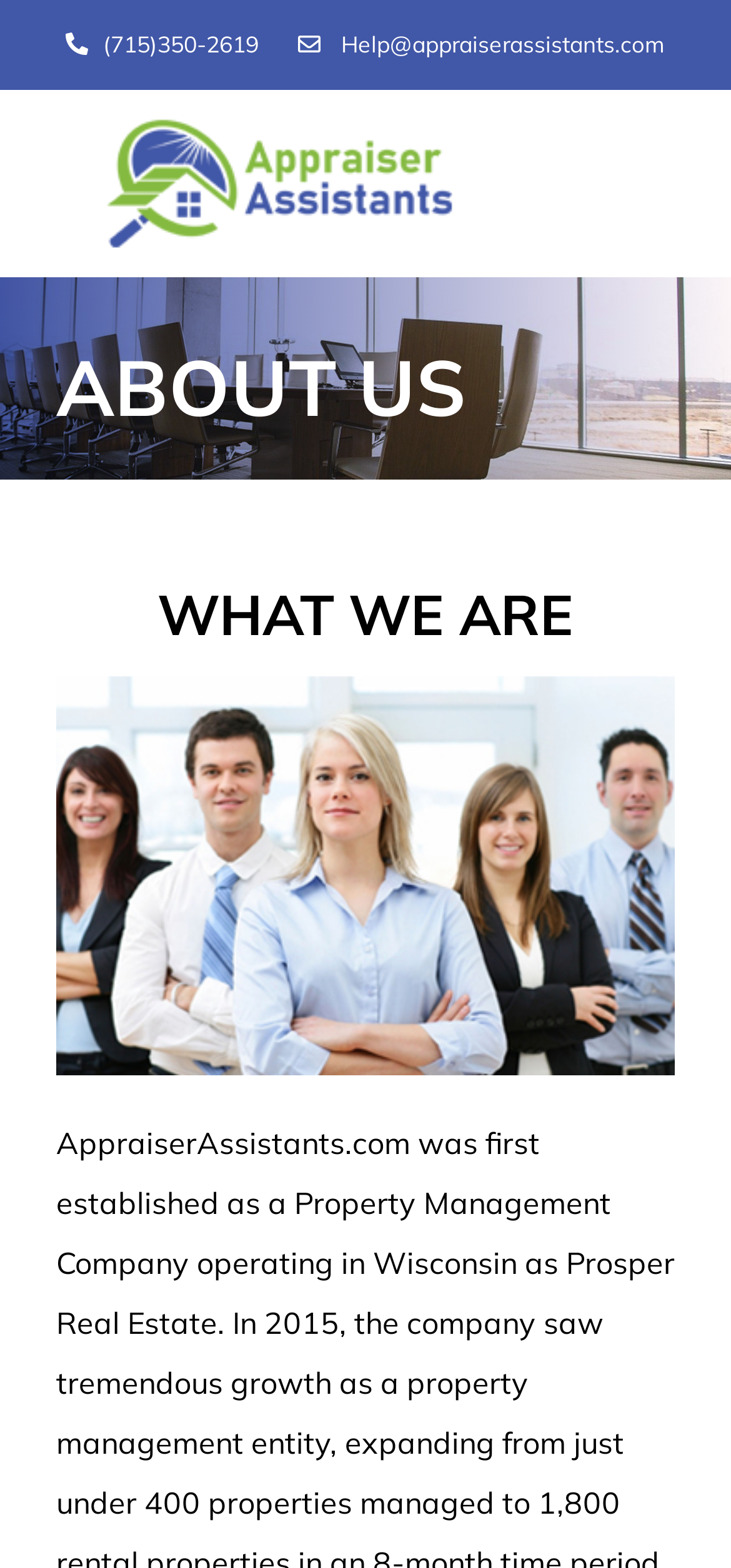Find the bounding box coordinates for the area you need to click to carry out the instruction: "Click the Virtual Assistant Service Logo". The coordinates should be four float numbers between 0 and 1, indicated as [left, top, right, bottom].

[0.077, 0.073, 0.715, 0.097]